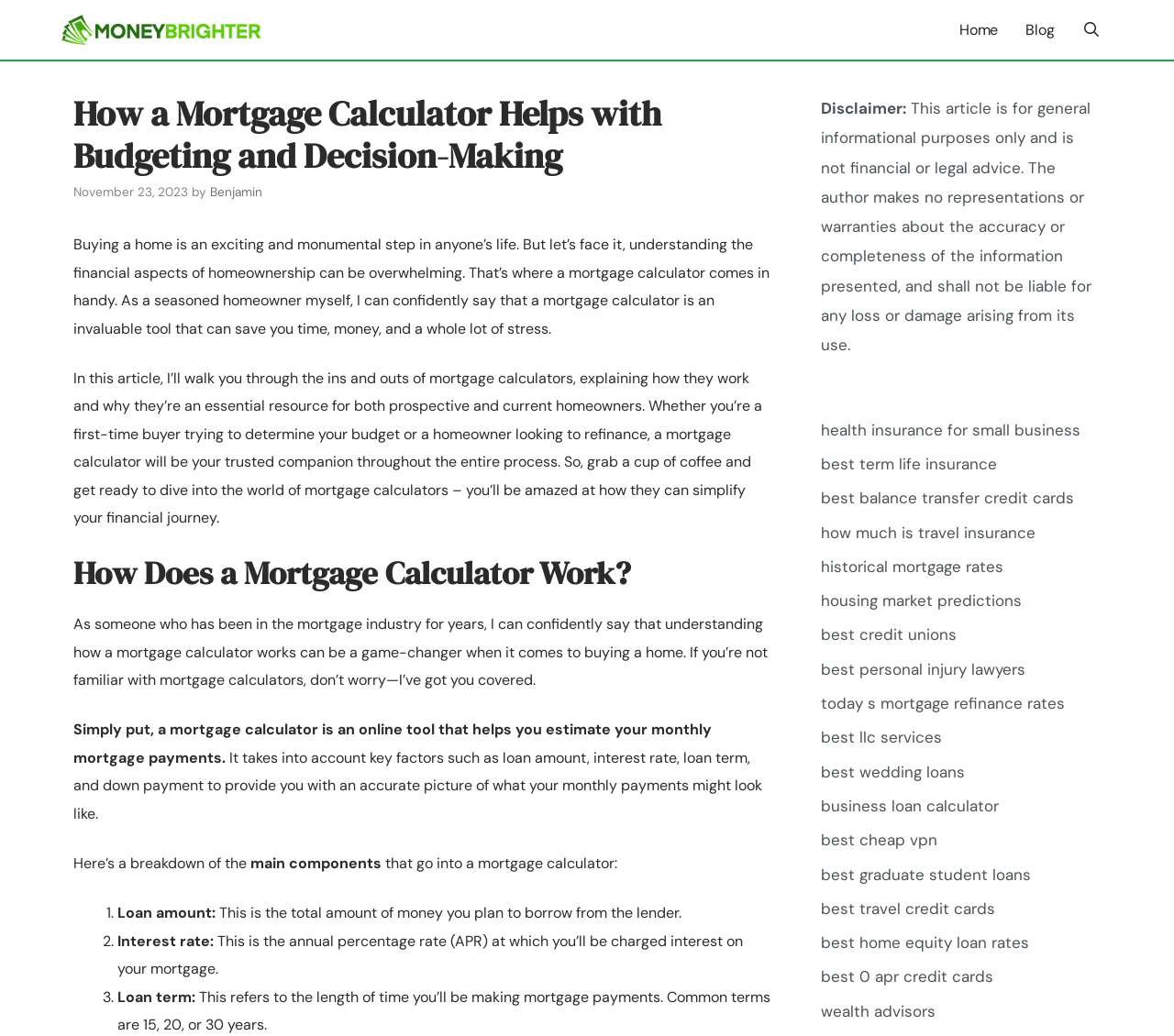Please find the bounding box coordinates of the element that must be clicked to perform the given instruction: "Click on the 'health insurance for small business' link". The coordinates should be four float numbers from 0 to 1, i.e., [left, top, right, bottom].

[0.699, 0.405, 0.92, 0.424]